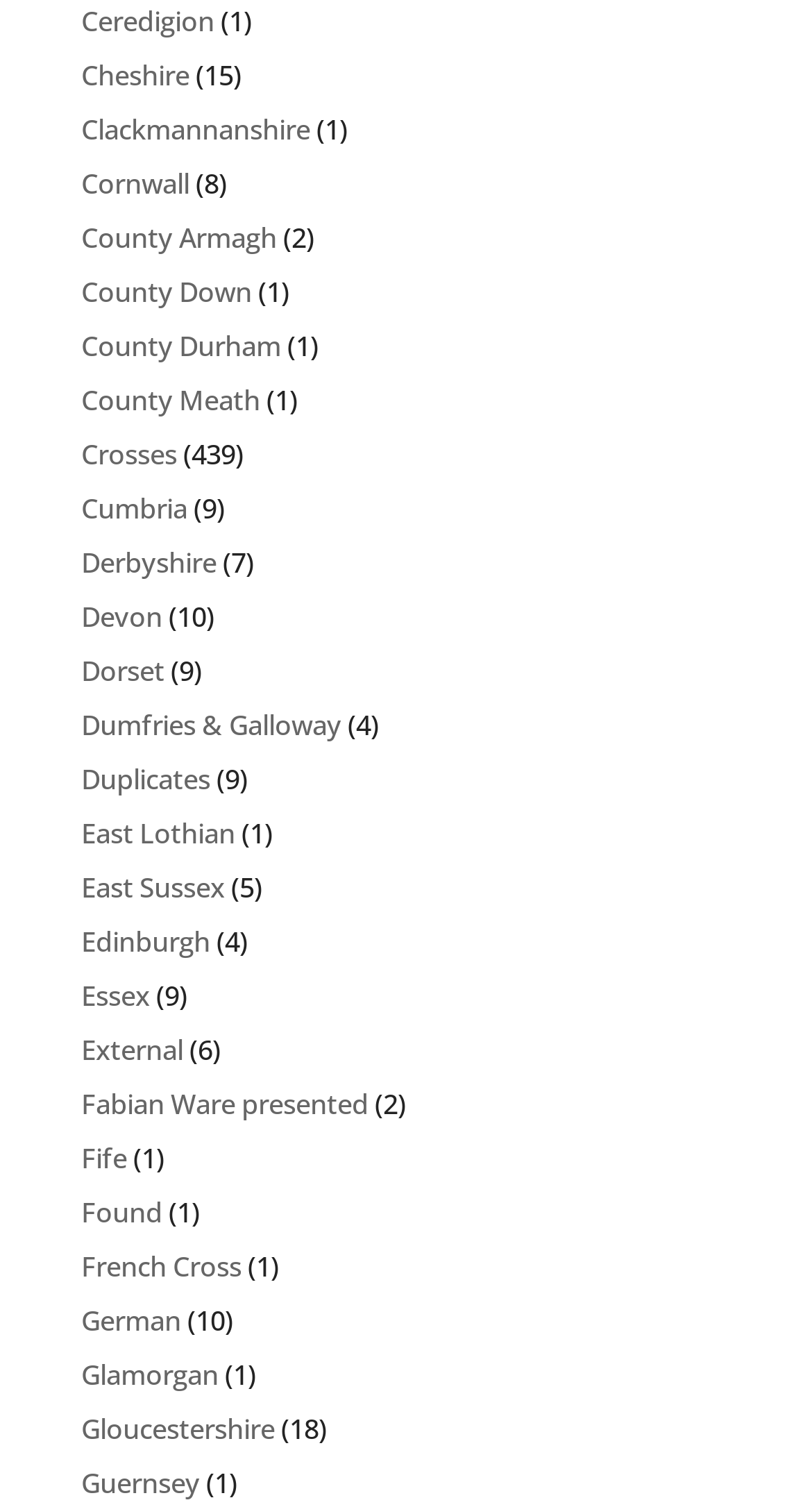Please locate the clickable area by providing the bounding box coordinates to follow this instruction: "Explore Crosses".

[0.1, 0.289, 0.218, 0.314]